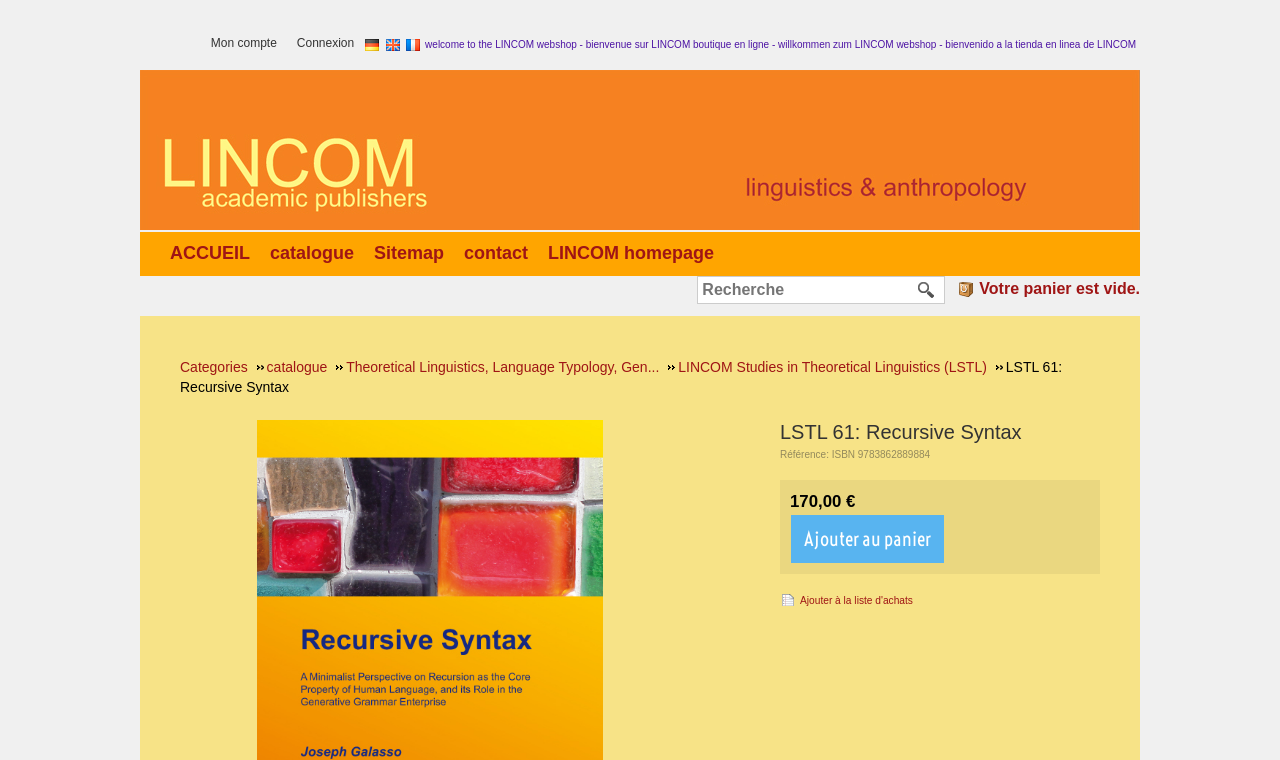Please provide a one-word or phrase answer to the question: 
What is the status of the shopping cart?

Empty